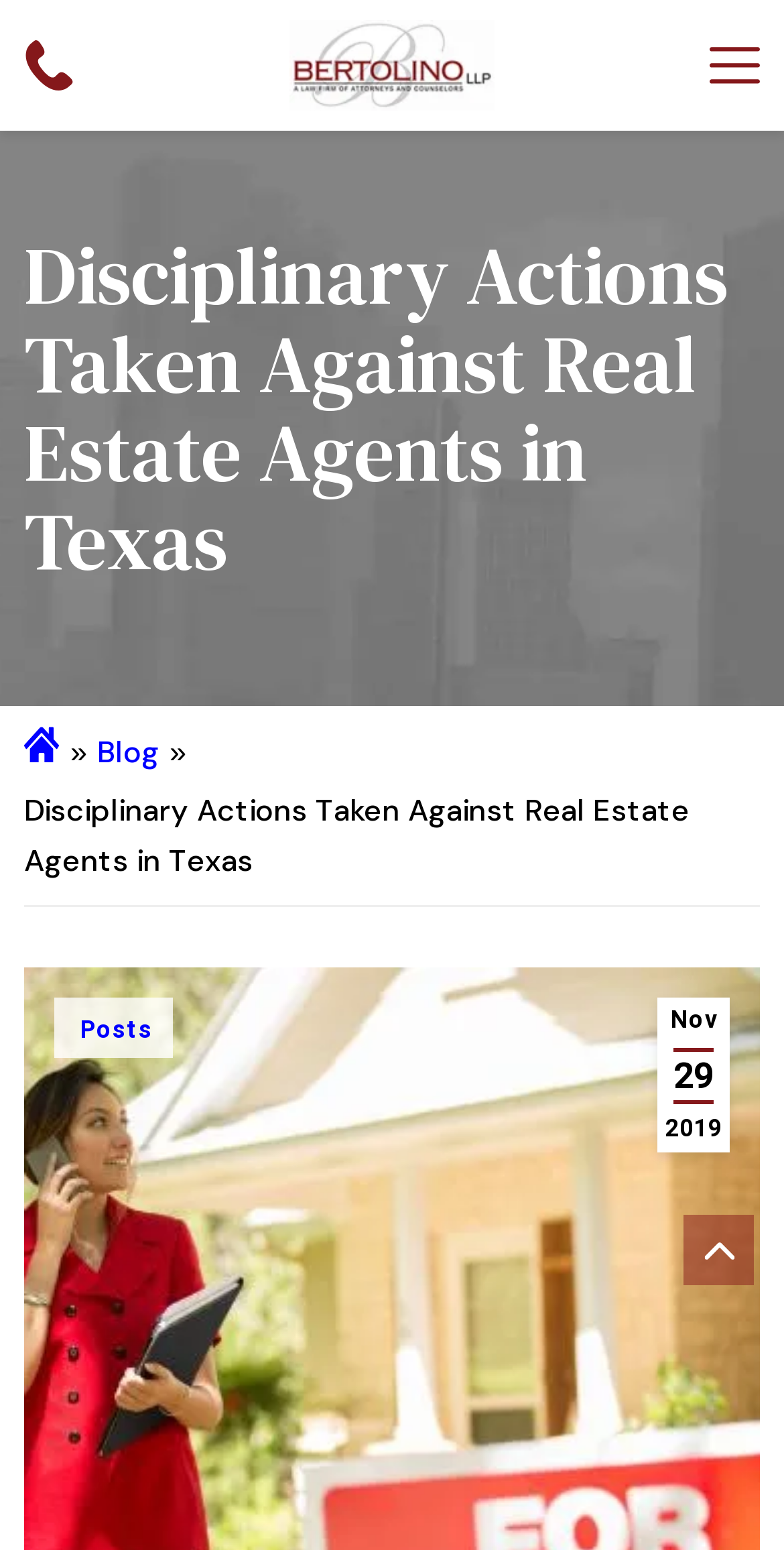What is the principal heading displayed on the webpage?

Disciplinary Actions Taken Against Real Estate Agents in Texas